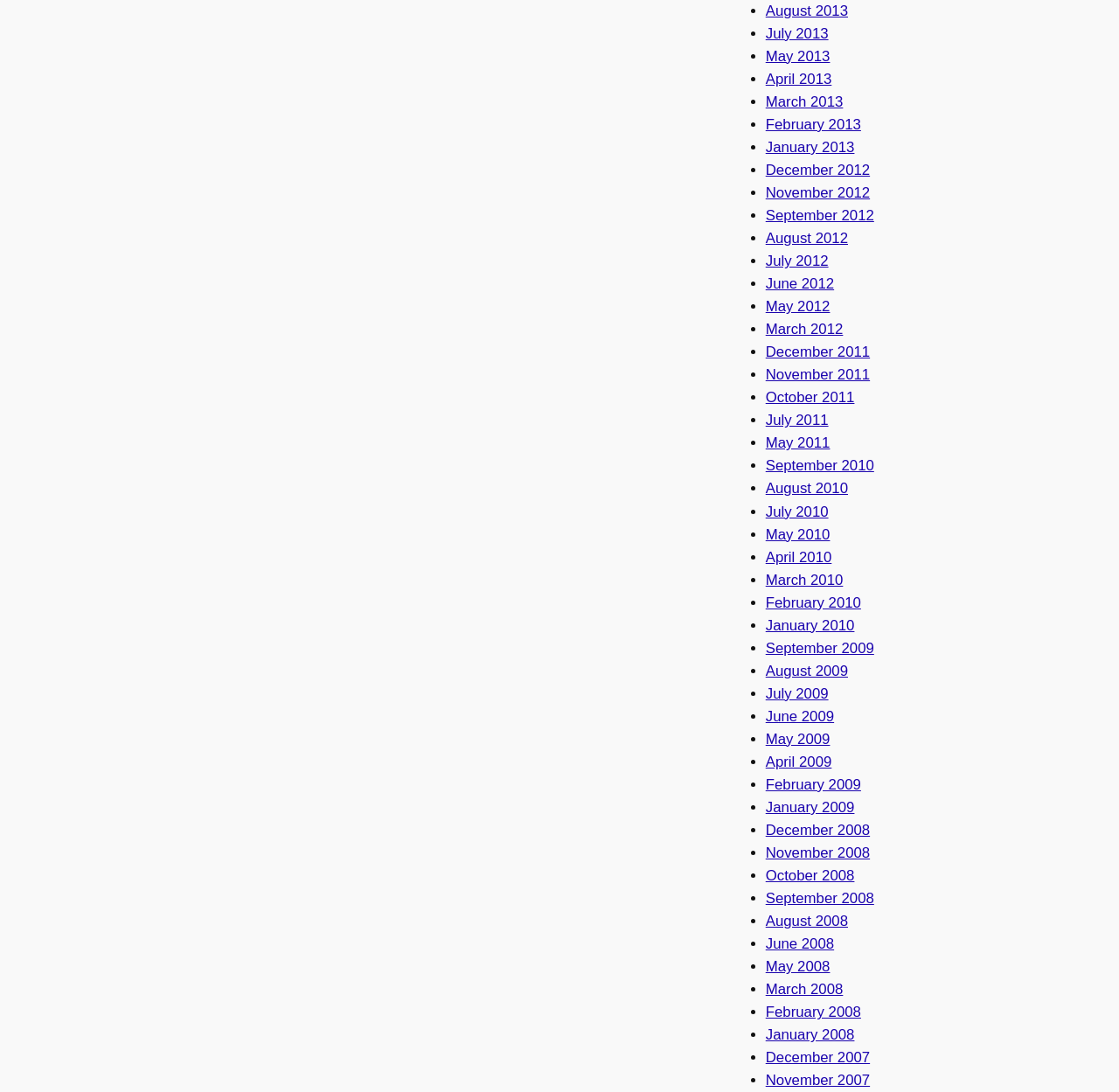Determine the bounding box coordinates of the section to be clicked to follow the instruction: "View July 2012". The coordinates should be given as four float numbers between 0 and 1, formatted as [left, top, right, bottom].

[0.684, 0.232, 0.74, 0.247]